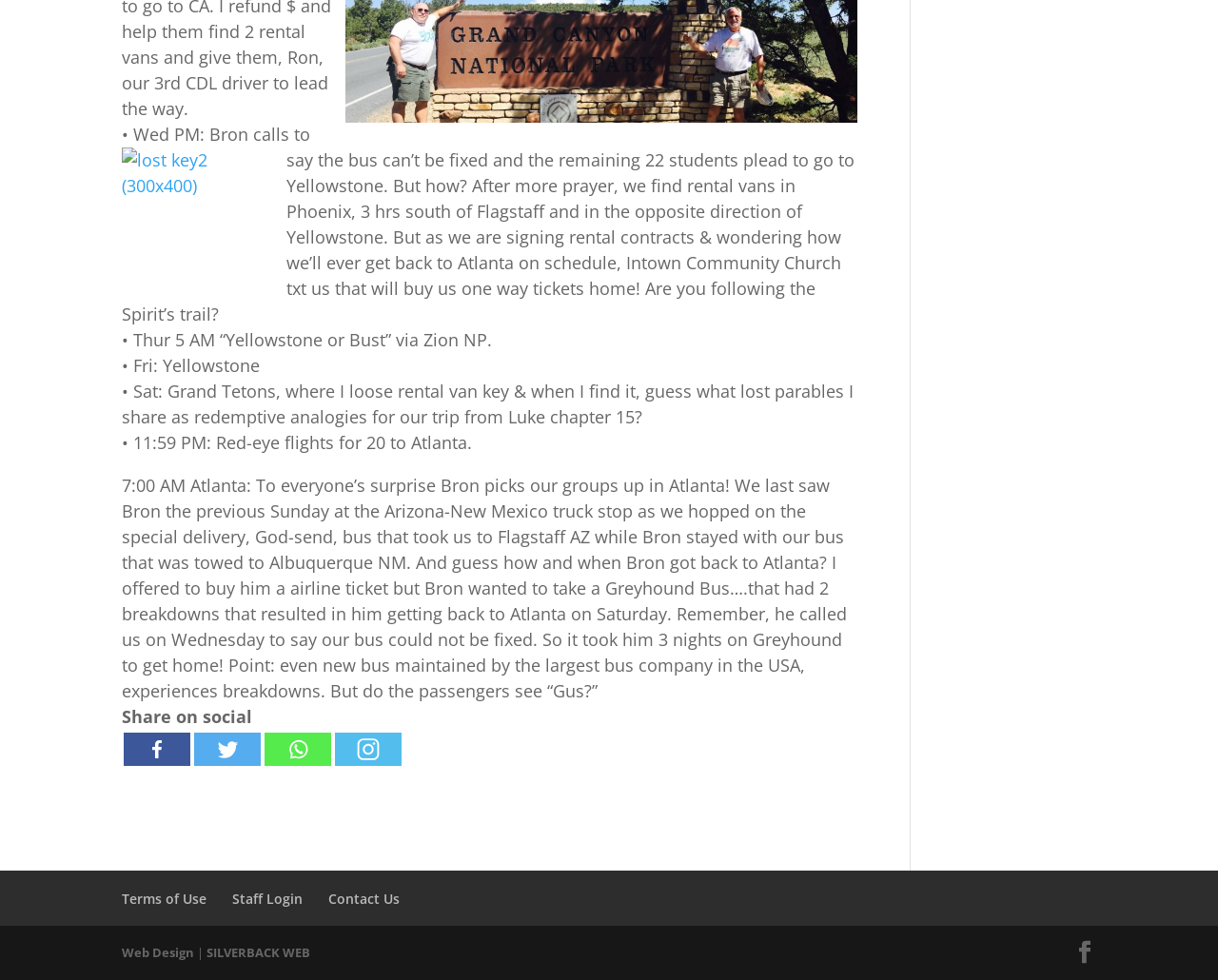What is the significance of the image 'lost key2'?
Look at the webpage screenshot and answer the question with a detailed explanation.

The image 'lost key2' is significant because it represents the lost rental van key, which is mentioned in the story as an event that happened during the trip.